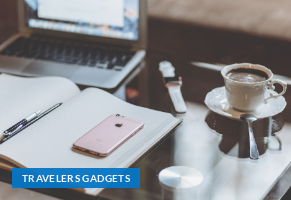Provide a short answer using a single word or phrase for the following question: 
What symbolizes modern connectivity?

Pink smartphone